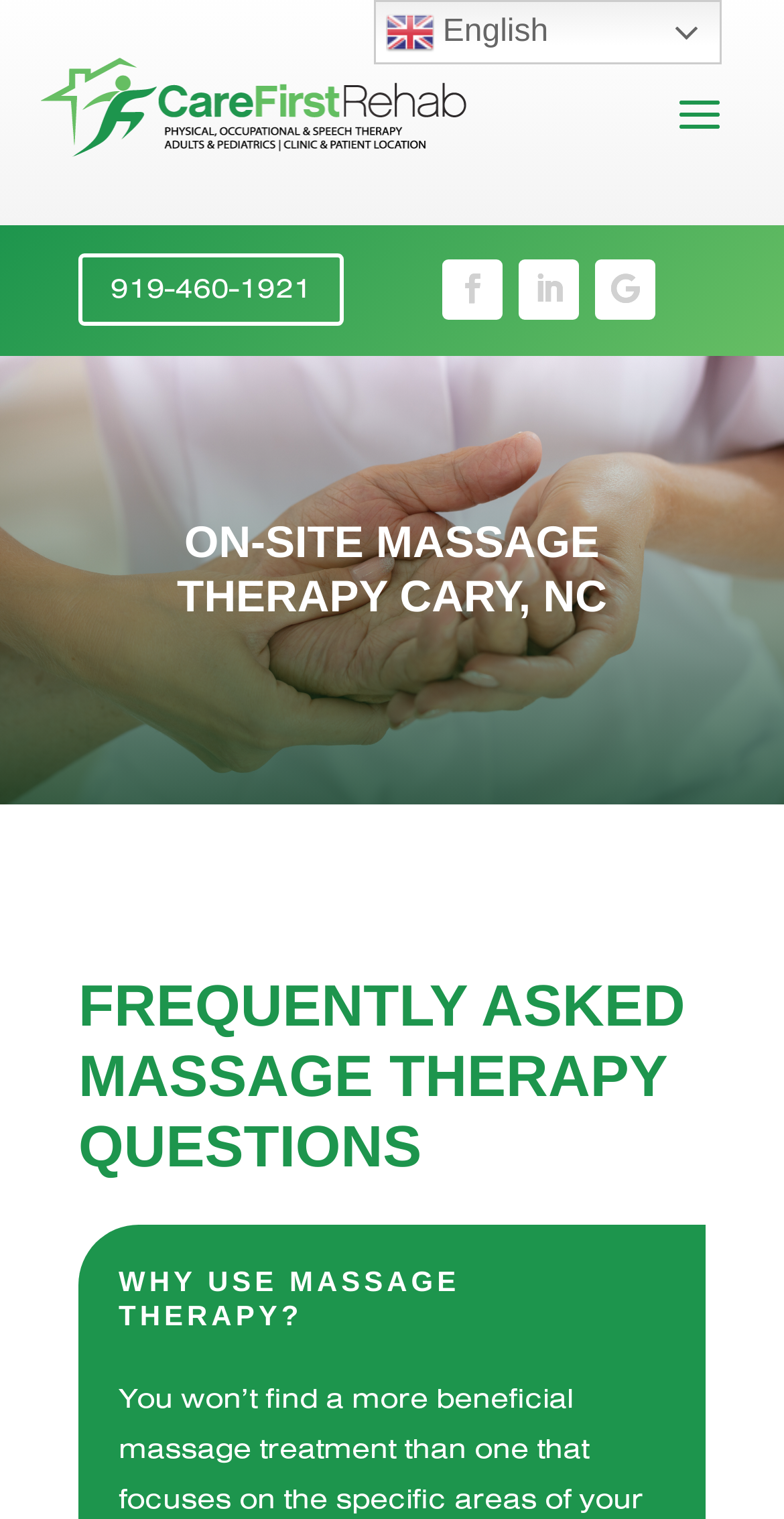Provide the bounding box coordinates of the HTML element this sentence describes: "Follow".

[0.759, 0.171, 0.836, 0.211]